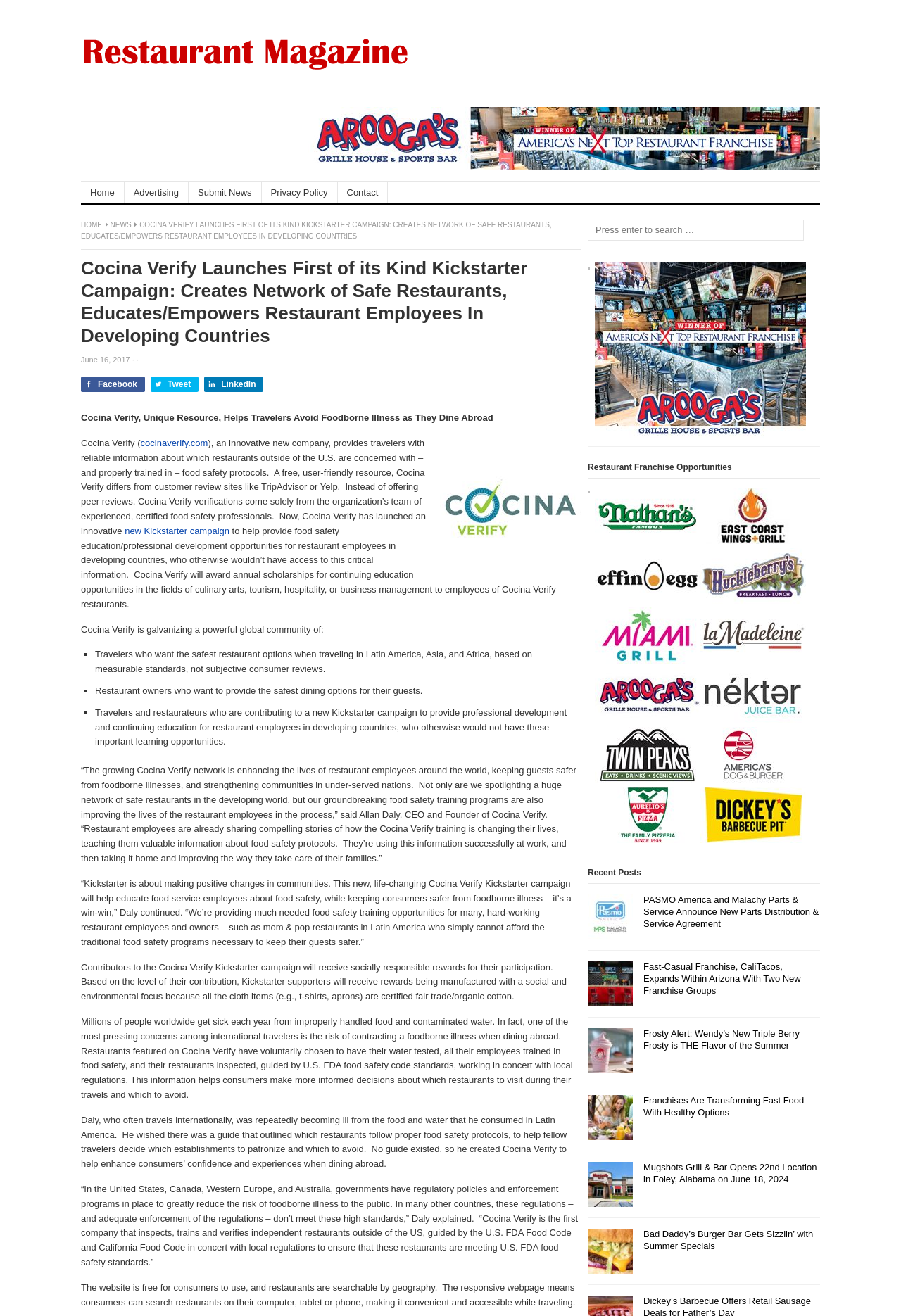Elaborate on the webpage's design and content in a detailed caption.

This webpage is about Cocina Verify, a company that provides a network of safe restaurants and educates restaurant employees in developing countries. The page has a header section with links to "Home", "Advertising", "Submit News", "Privacy Policy", and "Contact". Below the header, there is a large heading that reads "Cocina Verify Launches First of its Kind Kickstarter Campaign: Creates Network of Safe Restaurants, Educates/Empowers Restaurant Employees In Developing Countries".

The main content of the page is divided into several sections. The first section describes Cocina Verify's mission and its innovative approach to food safety. There is a quote from the CEO and Founder, Allan Daly, explaining the importance of food safety education for restaurant employees.

The next section lists the benefits of Cocina Verify, including providing travelers with reliable information about safe restaurants, offering food safety training programs, and strengthening communities in under-served nations.

The page also features a section about the Kickstarter campaign, which aims to provide food safety education and professional development opportunities for restaurant employees in developing countries. Contributors to the campaign will receive socially responsible rewards.

Further down the page, there is a section that explains the problem of foodborne illnesses and how Cocina Verify's approach can help solve it. The page also mentions that the website is free for consumers to use and that restaurants are searchable by geography.

On the right-hand side of the page, there are several links and images related to restaurant franchise opportunities. There is also a section titled "Recent Posts" that features images and links to news articles about various restaurants and franchises.

Overall, the webpage is well-structured and easy to navigate, with clear headings and concise text that explains the mission and benefits of Cocina Verify.